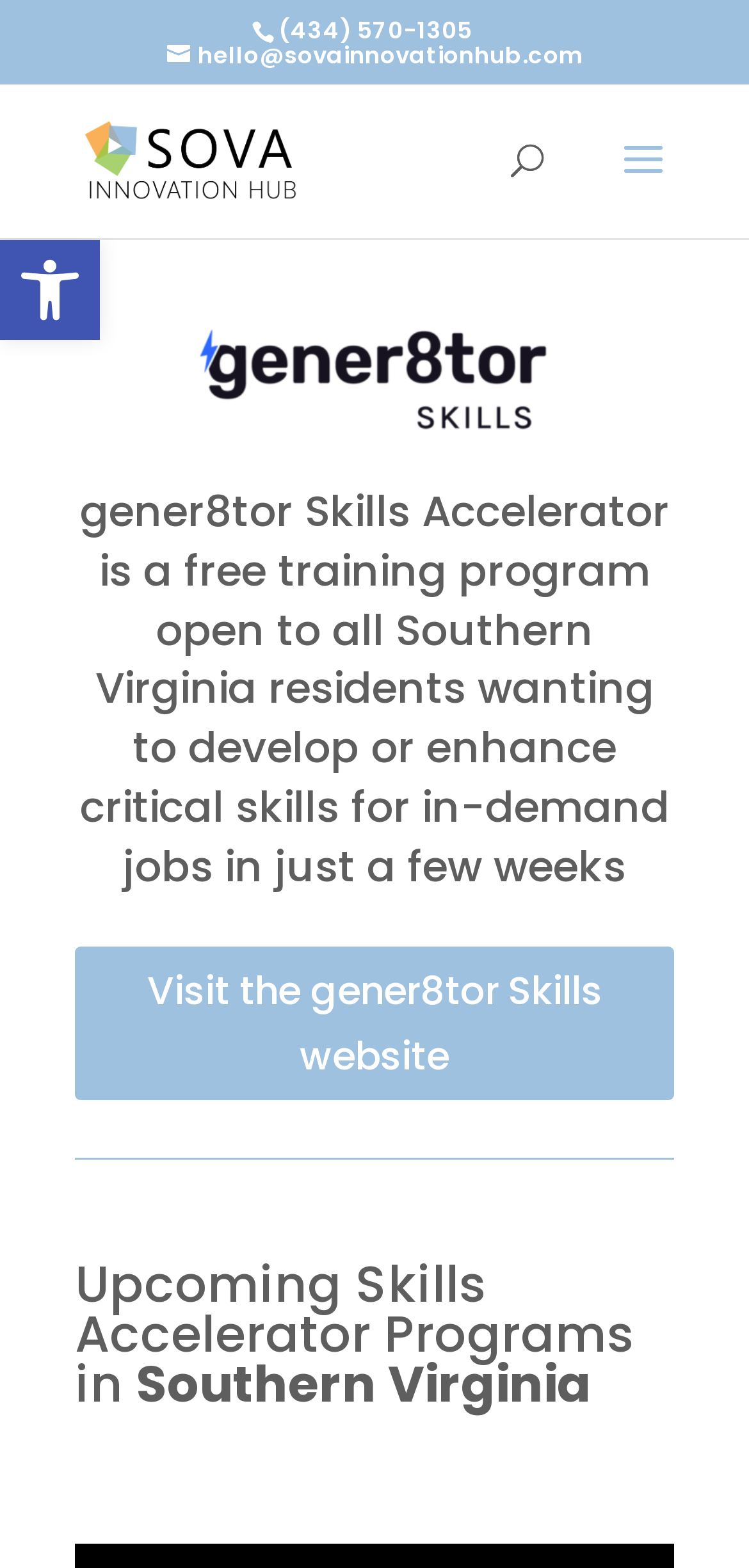Given the description: "# firewall", determine the bounding box coordinates of the UI element. The coordinates should be formatted as four float numbers between 0 and 1, [left, top, right, bottom].

None